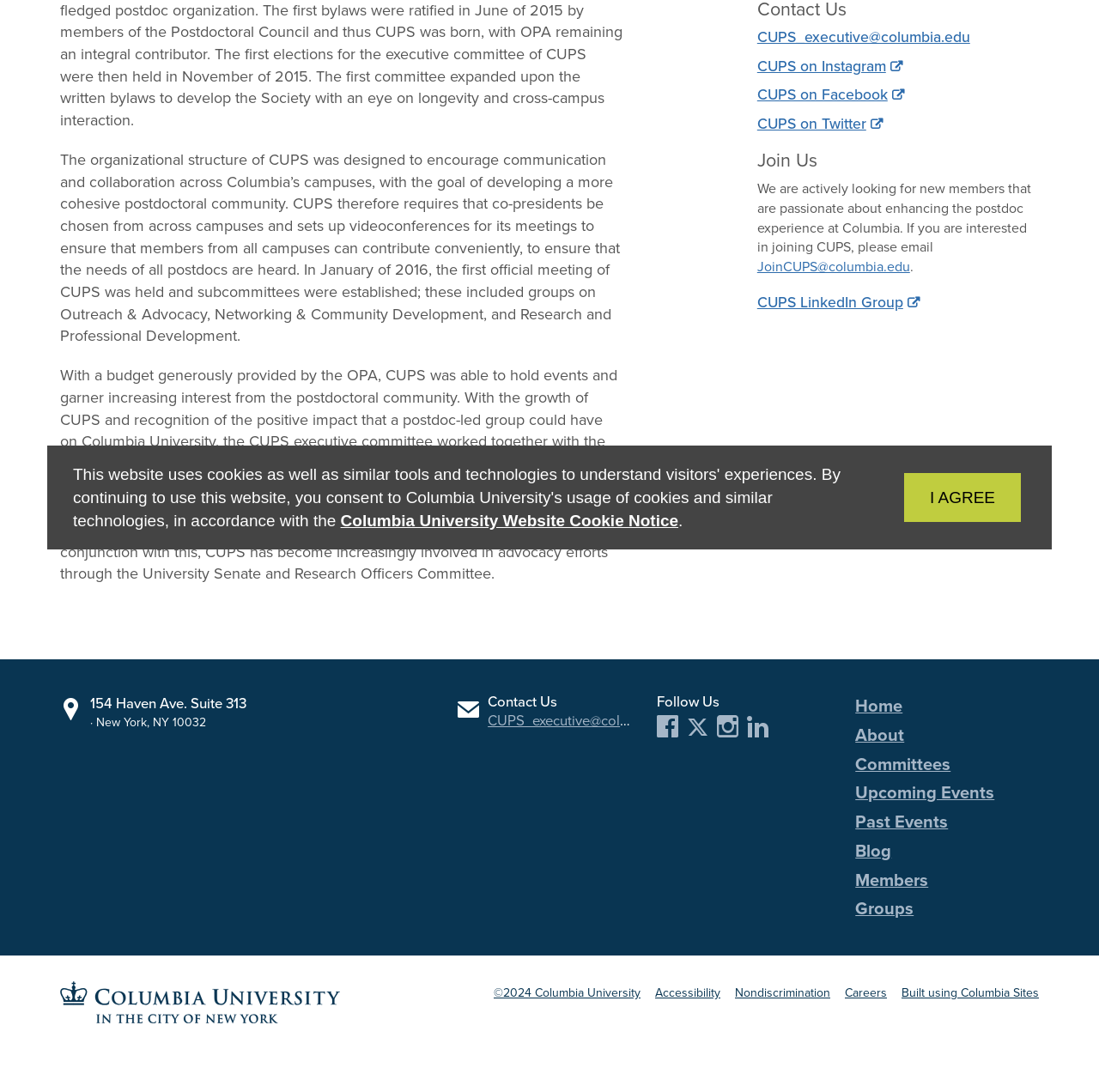Return the bounding box coordinates of the UI element that corresponds to this description: "Past Events". The coordinates must be given as four float numbers in the range of 0 and 1, [left, top, right, bottom].

[0.778, 0.744, 0.863, 0.763]